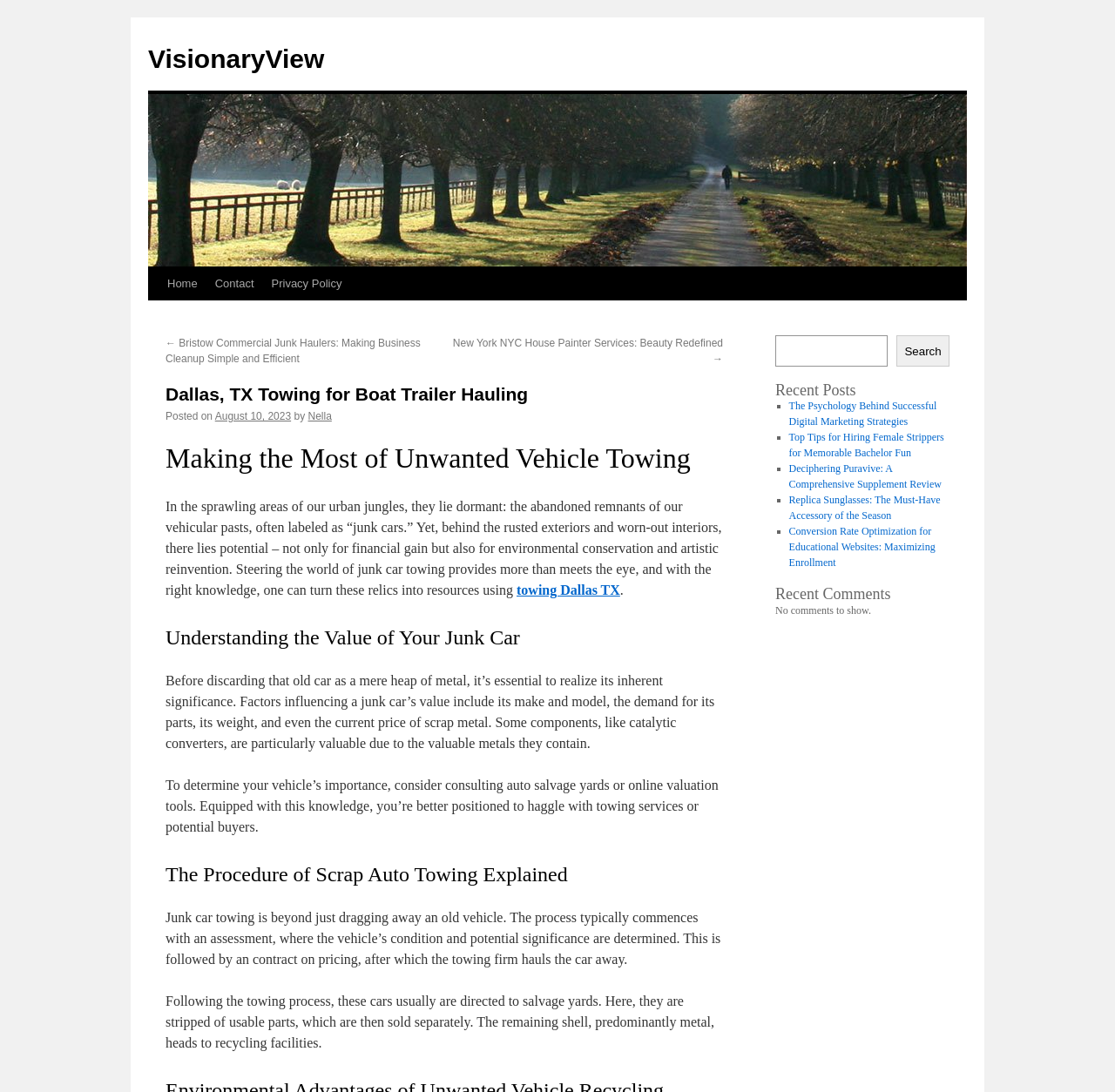Show the bounding box coordinates of the element that should be clicked to complete the task: "Check the 'Recent Posts' section".

[0.695, 0.35, 0.852, 0.364]